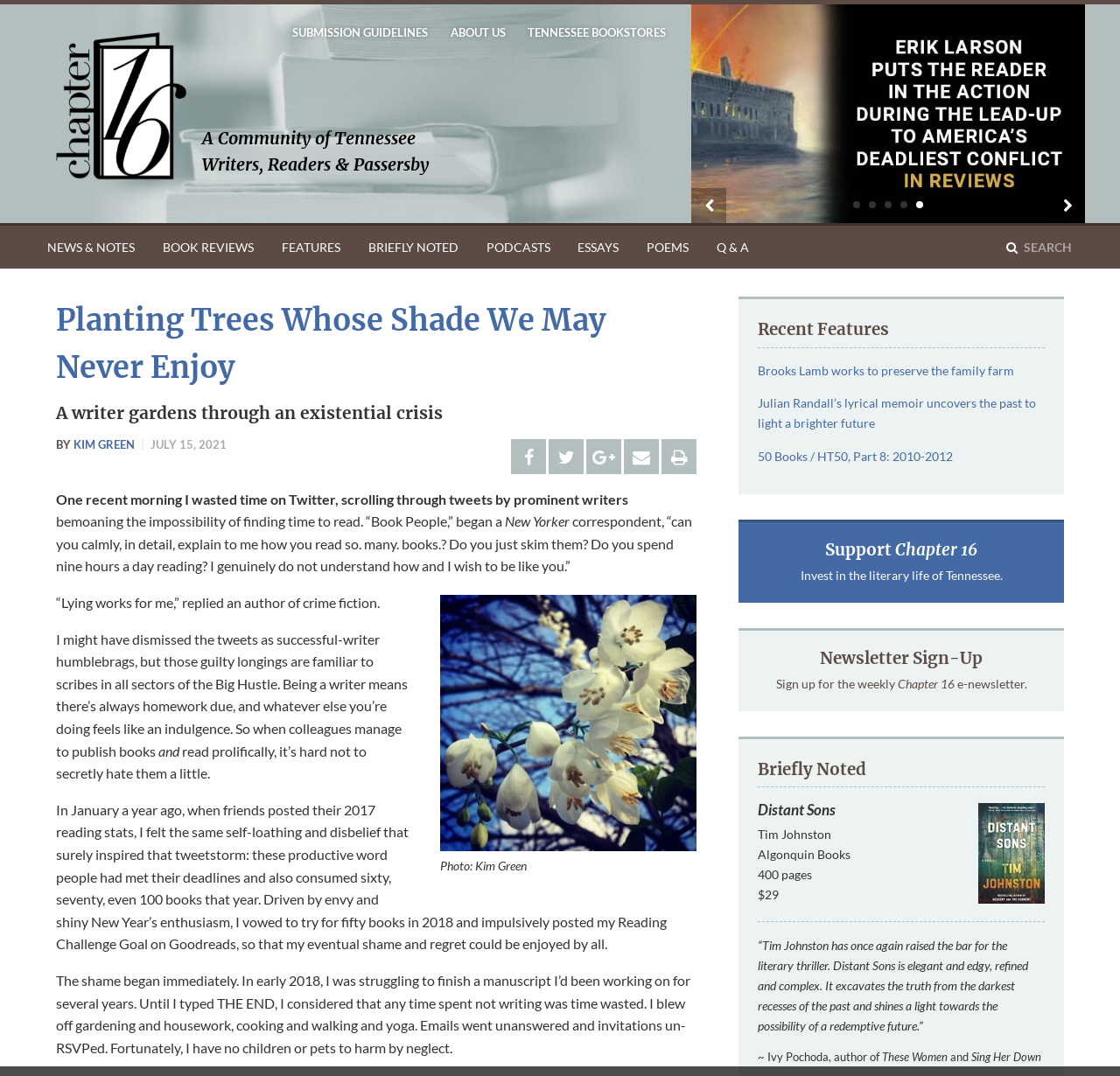Please provide the bounding box coordinates for the element that needs to be clicked to perform the following instruction: "Search for a term". The coordinates should be given as four float numbers between 0 and 1, i.e., [left, top, right, bottom].

[0.418, 0.169, 0.77, 0.21]